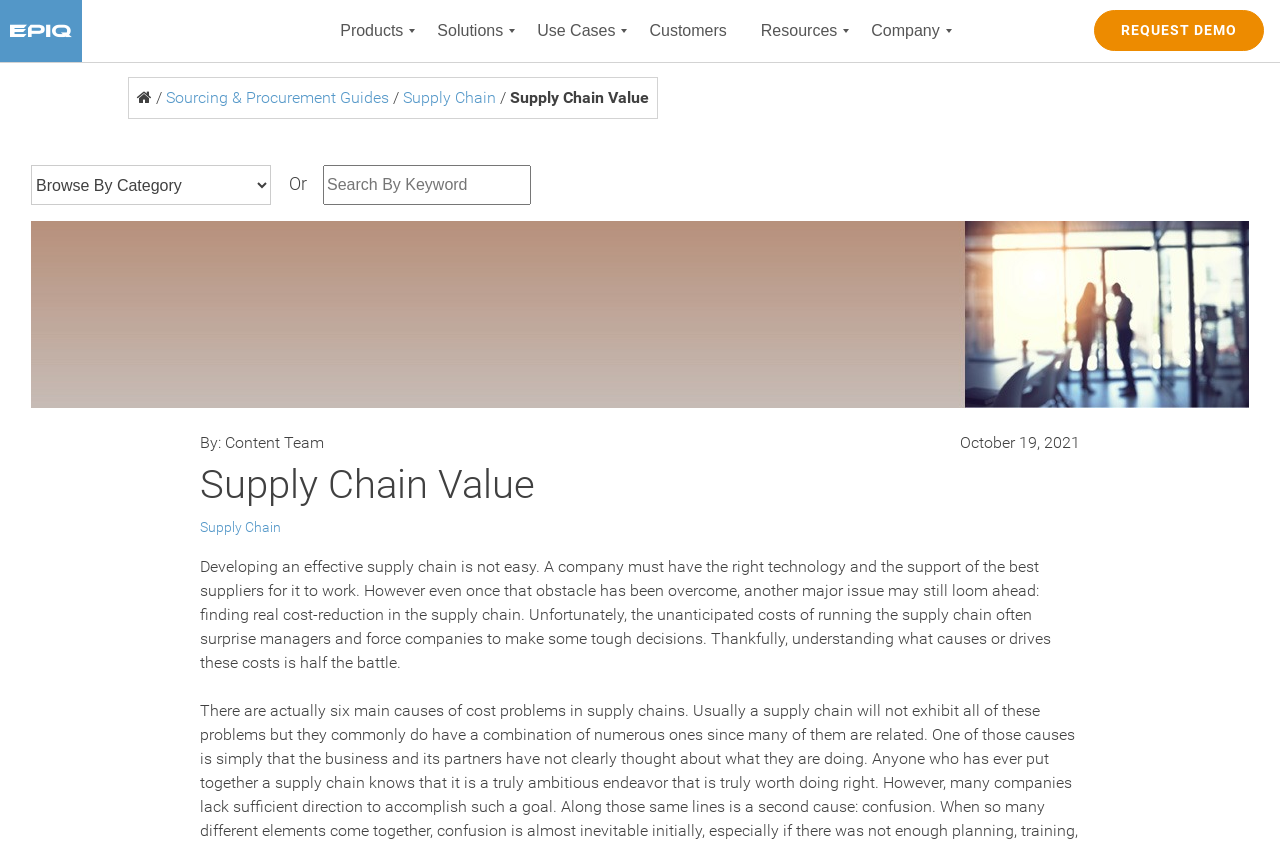Highlight the bounding box of the UI element that corresponds to this description: "Use Cases".

[0.406, 0.0, 0.494, 0.073]